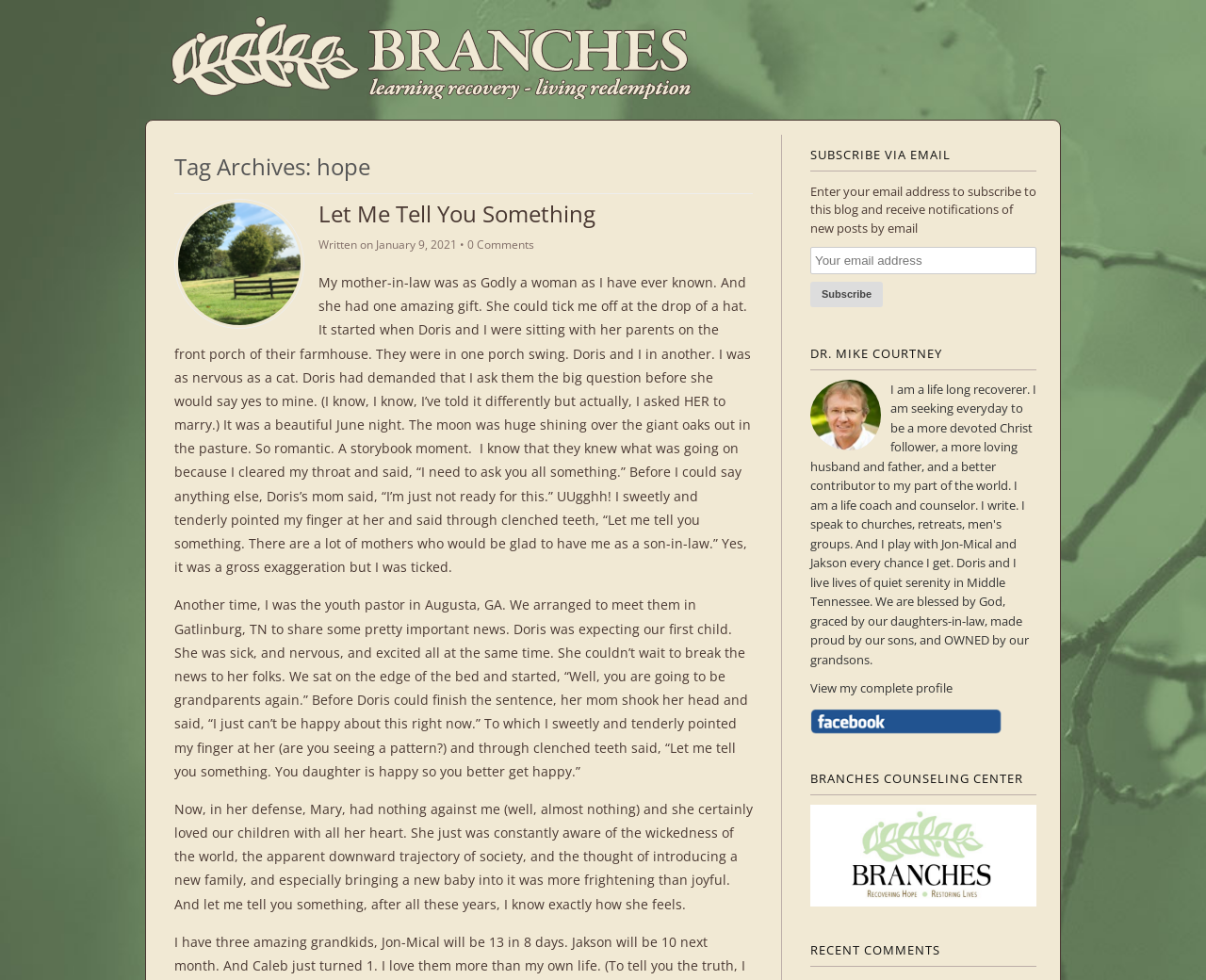Can you find the bounding box coordinates of the area I should click to execute the following instruction: "Click the 'Email Us' link"?

None